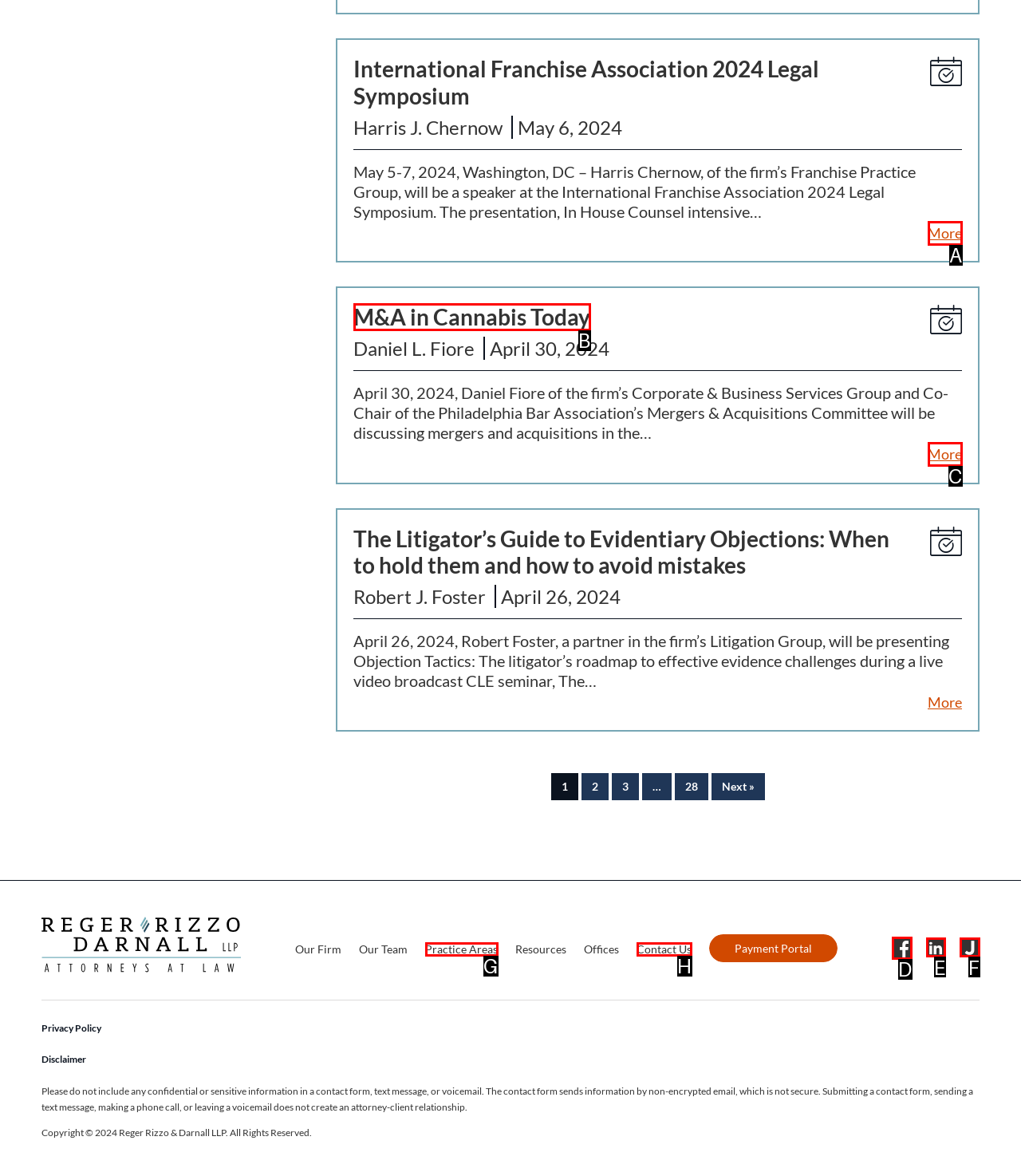Pinpoint the HTML element that fits the description: M&A in Cannabis Today
Answer by providing the letter of the correct option.

B